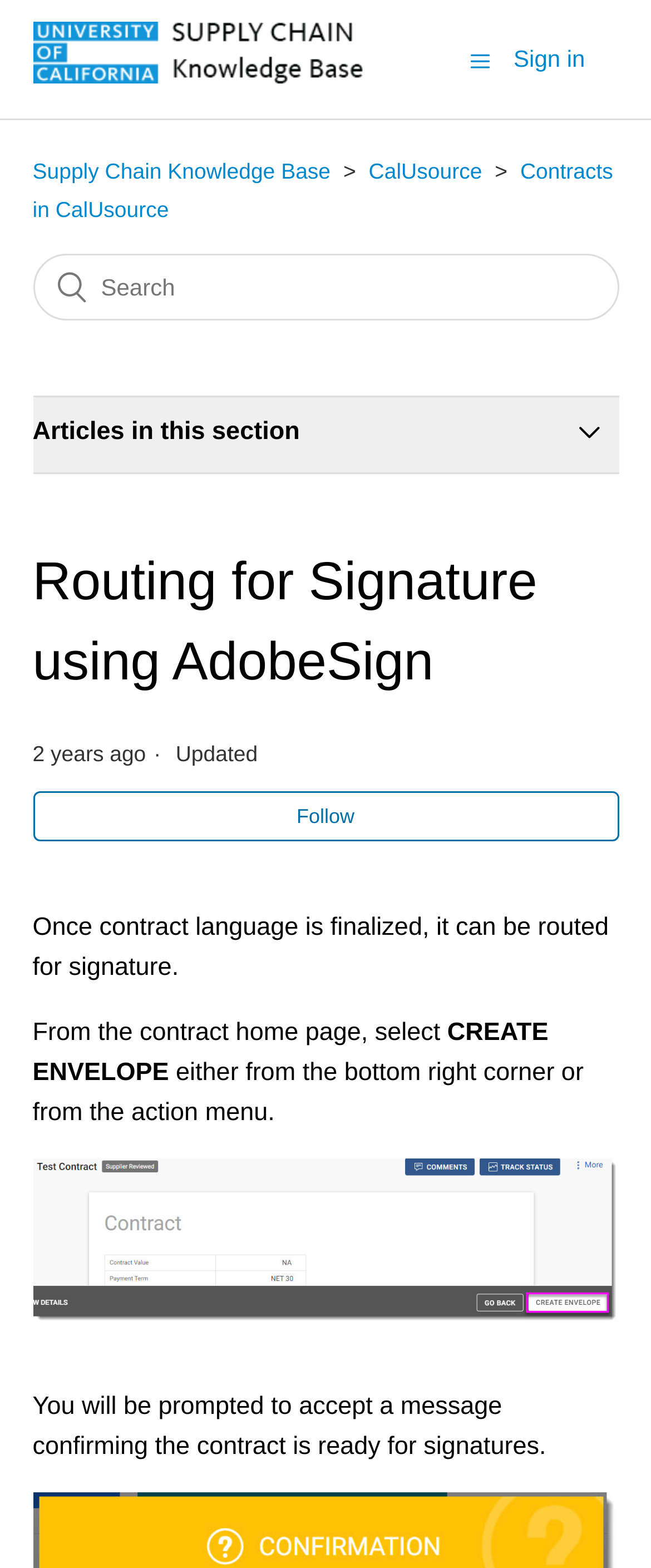Determine the bounding box for the UI element described here: "CalUsource".

[0.566, 0.101, 0.74, 0.117]